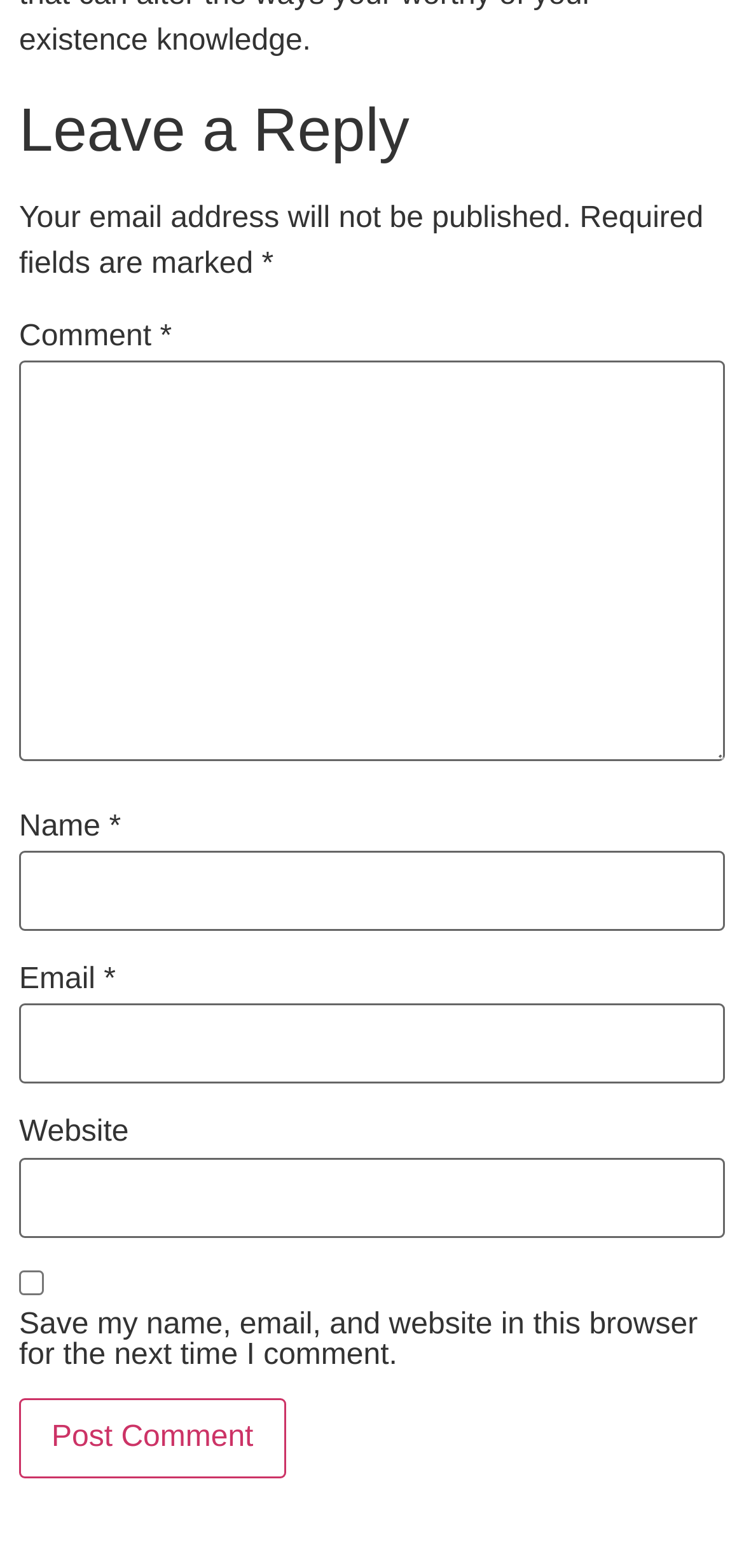What is the function of the checkbox?
Offer a detailed and full explanation in response to the question.

The checkbox is labeled 'Save my name, email, and website in this browser for the next time I comment', which suggests that it allows users to save their data for future comments.